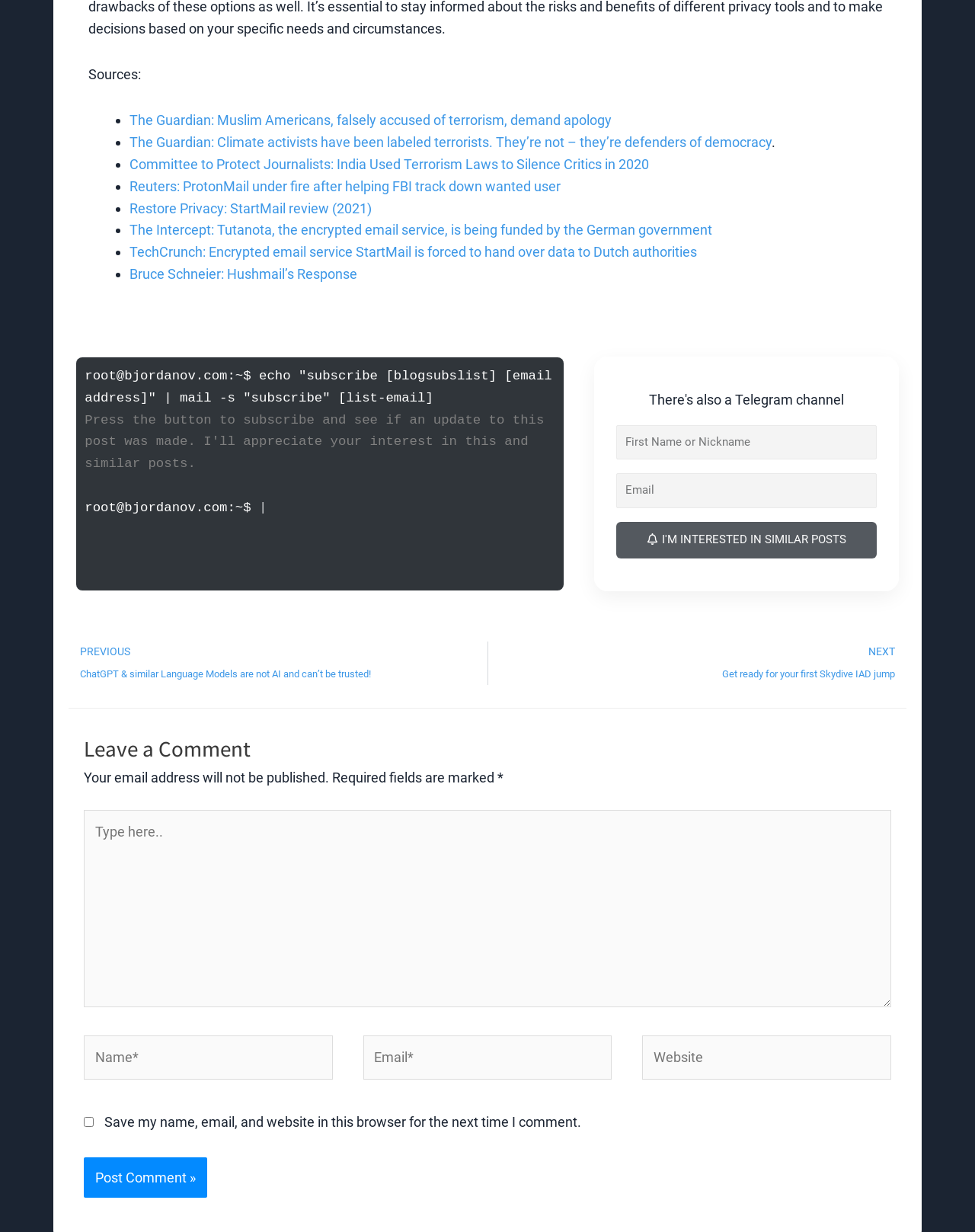Point out the bounding box coordinates of the section to click in order to follow this instruction: "Subscribe to the blog".

[0.632, 0.345, 0.899, 0.373]